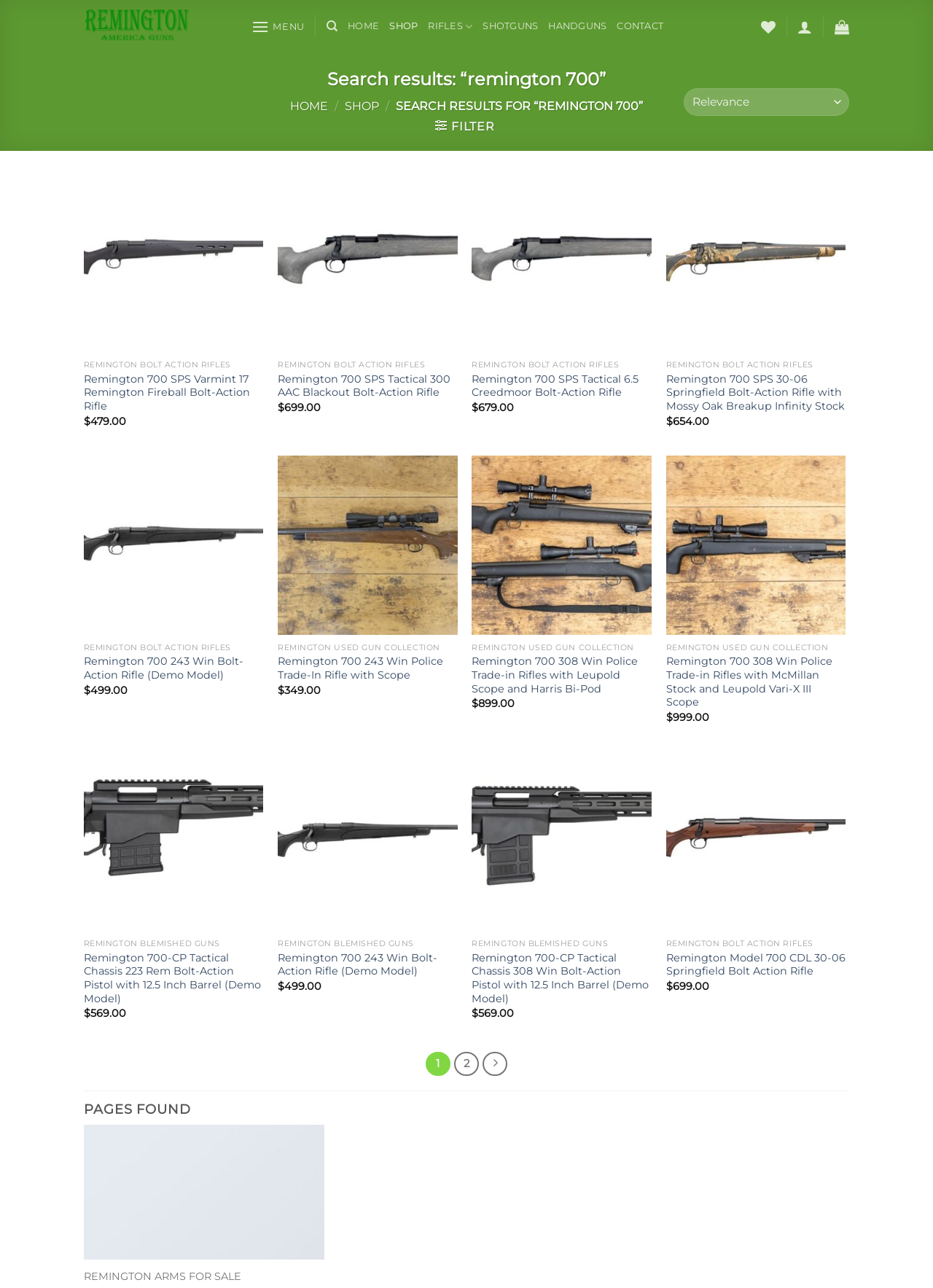Identify the bounding box coordinates of the area you need to click to perform the following instruction: "View the 'Remington 700 SPS Varmint 17 Remington Fireball Bolt-Action Rifle' product".

[0.09, 0.289, 0.282, 0.321]